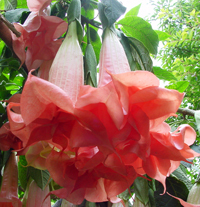Answer the following query concisely with a single word or phrase:
What is the structure of the flower's petals?

Layered, resembling a cascading ruffle